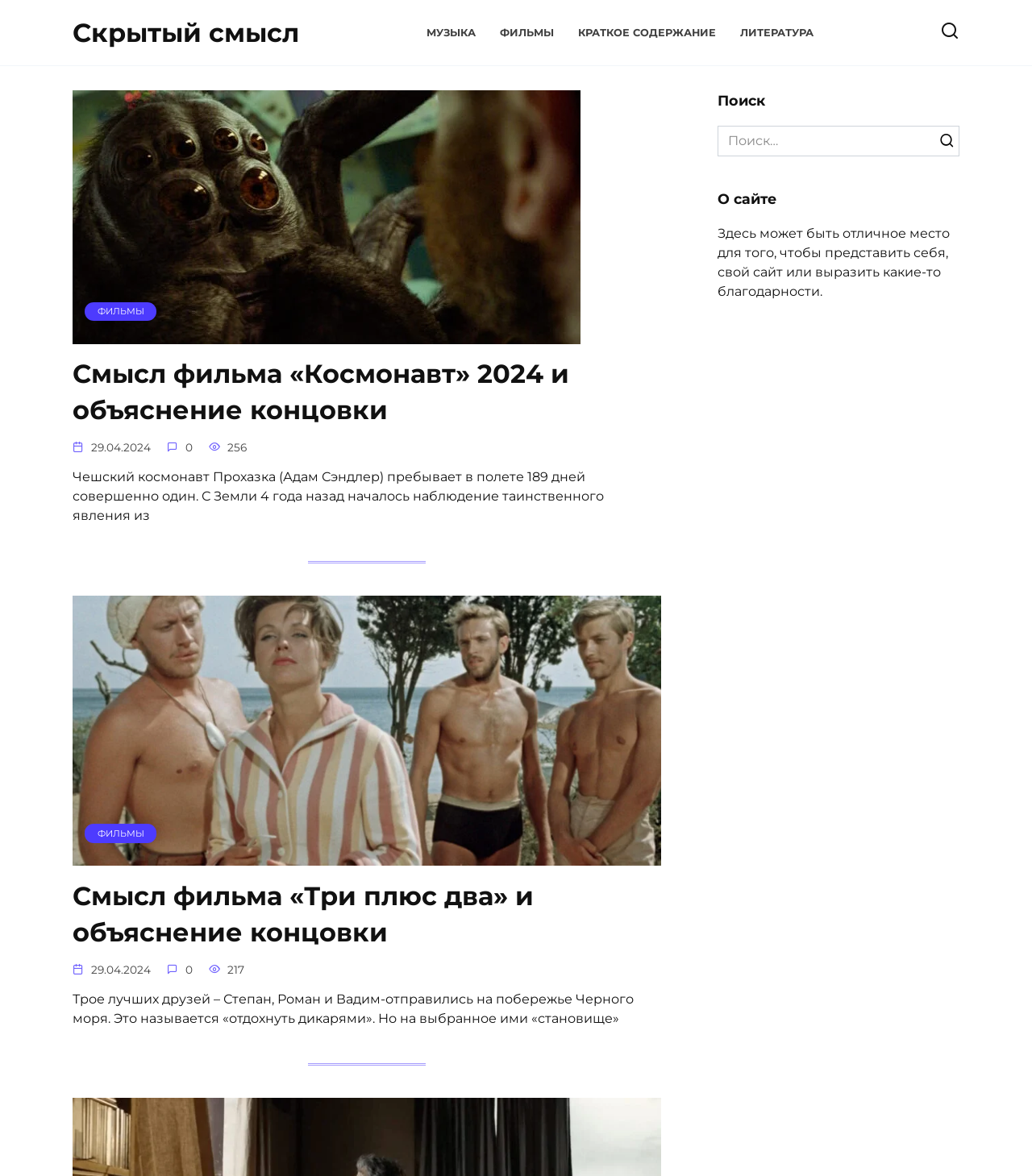Find and indicate the bounding box coordinates of the region you should select to follow the given instruction: "Click on the link to read about the meaning of the film 'Космонавт'".

[0.07, 0.277, 0.562, 0.29]